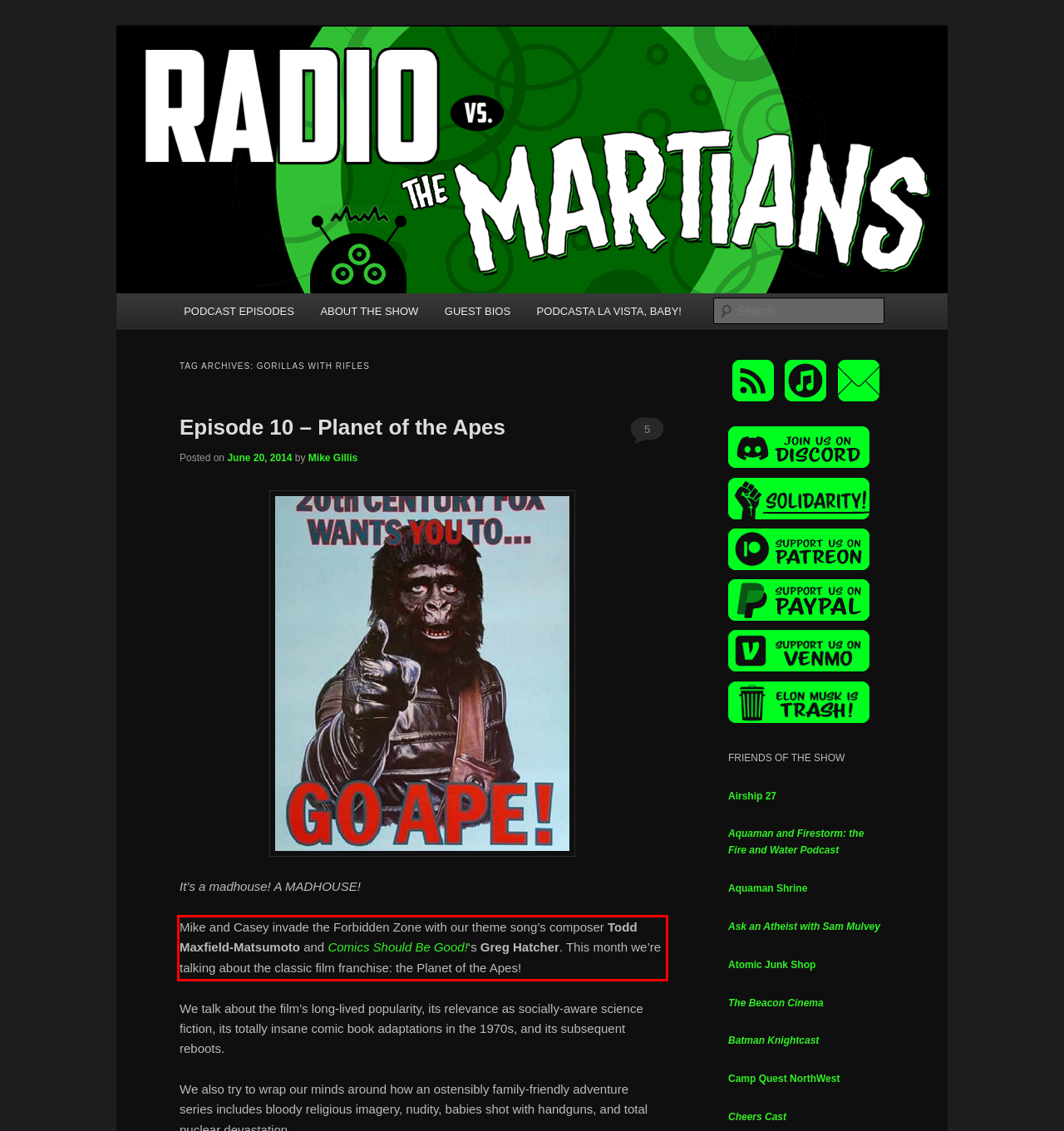Analyze the screenshot of the webpage that features a red bounding box and recognize the text content enclosed within this red bounding box.

Mike and Casey invade the Forbidden Zone with our theme song’s composer Todd Maxfield-Matsumoto and Comics Should Be Good!‘s Greg Hatcher. This month we’re talking about the classic film franchise: the Planet of the Apes!